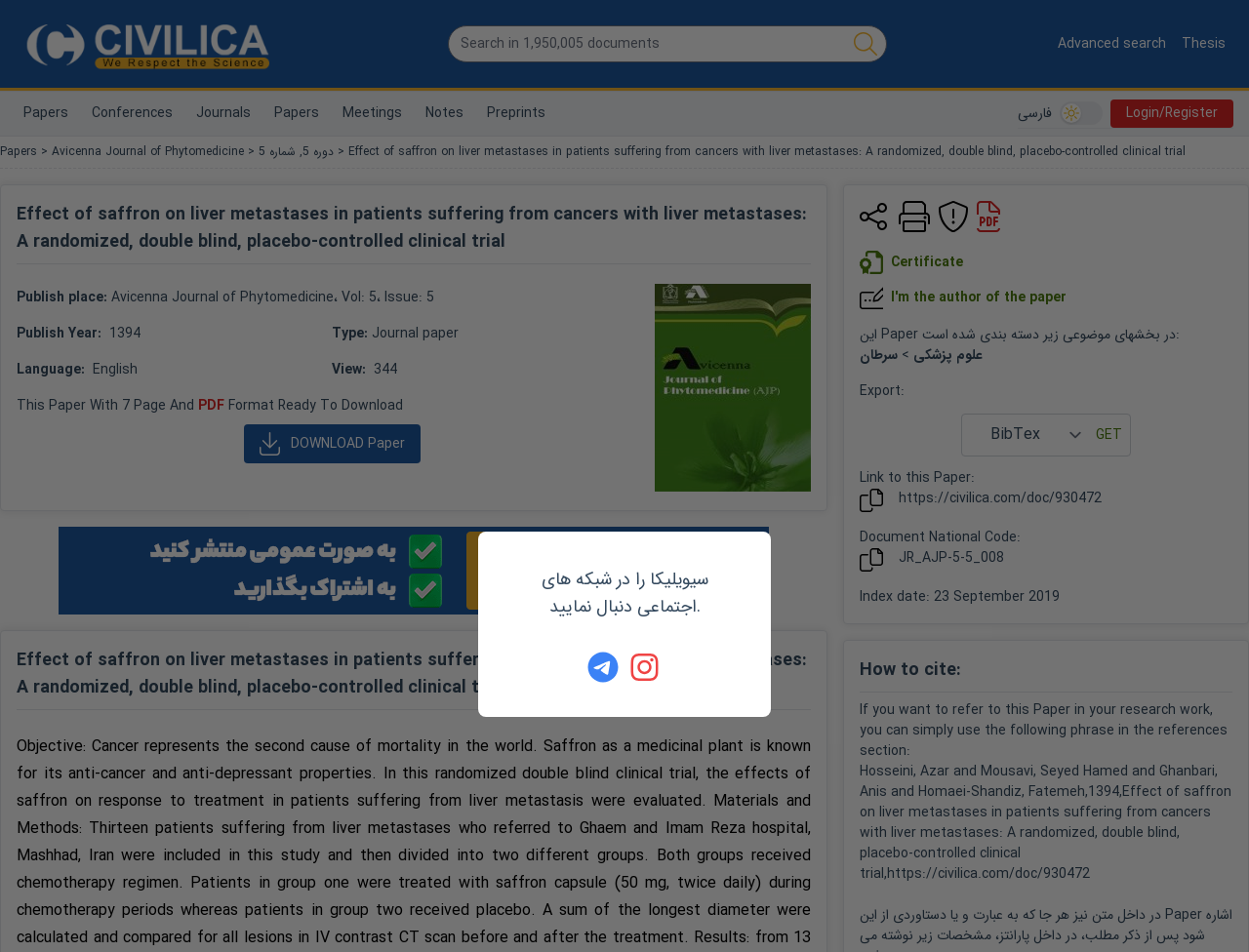Is there a PDF format available for download?
Could you give a comprehensive explanation in response to this question?

I found the answer by looking at the link 'PDF' under the 'This Paper' section, which indicates that a PDF format is available for download.